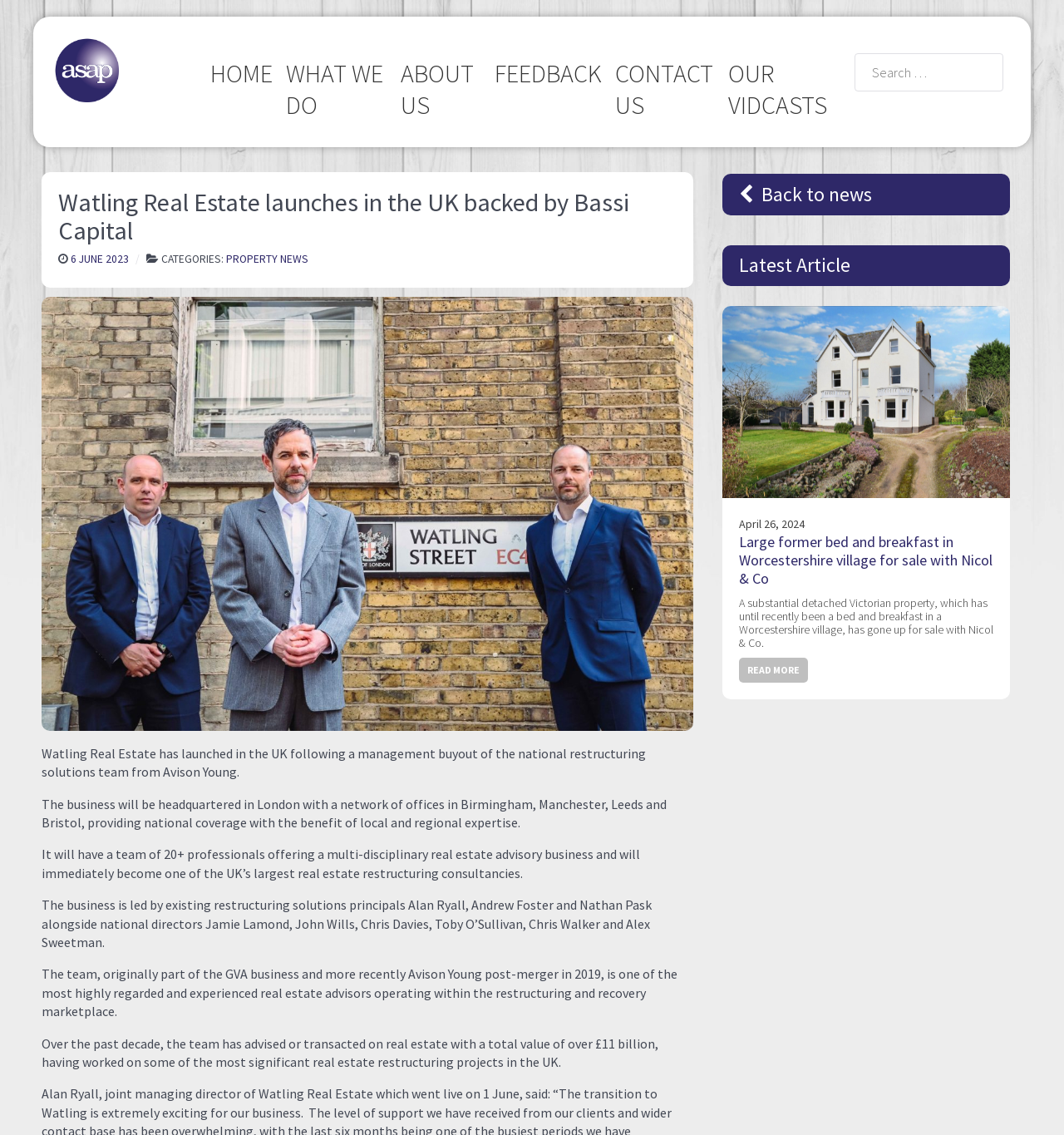Determine the bounding box coordinates for the UI element matching this description: "X".

[0.969, 0.015, 0.984, 0.037]